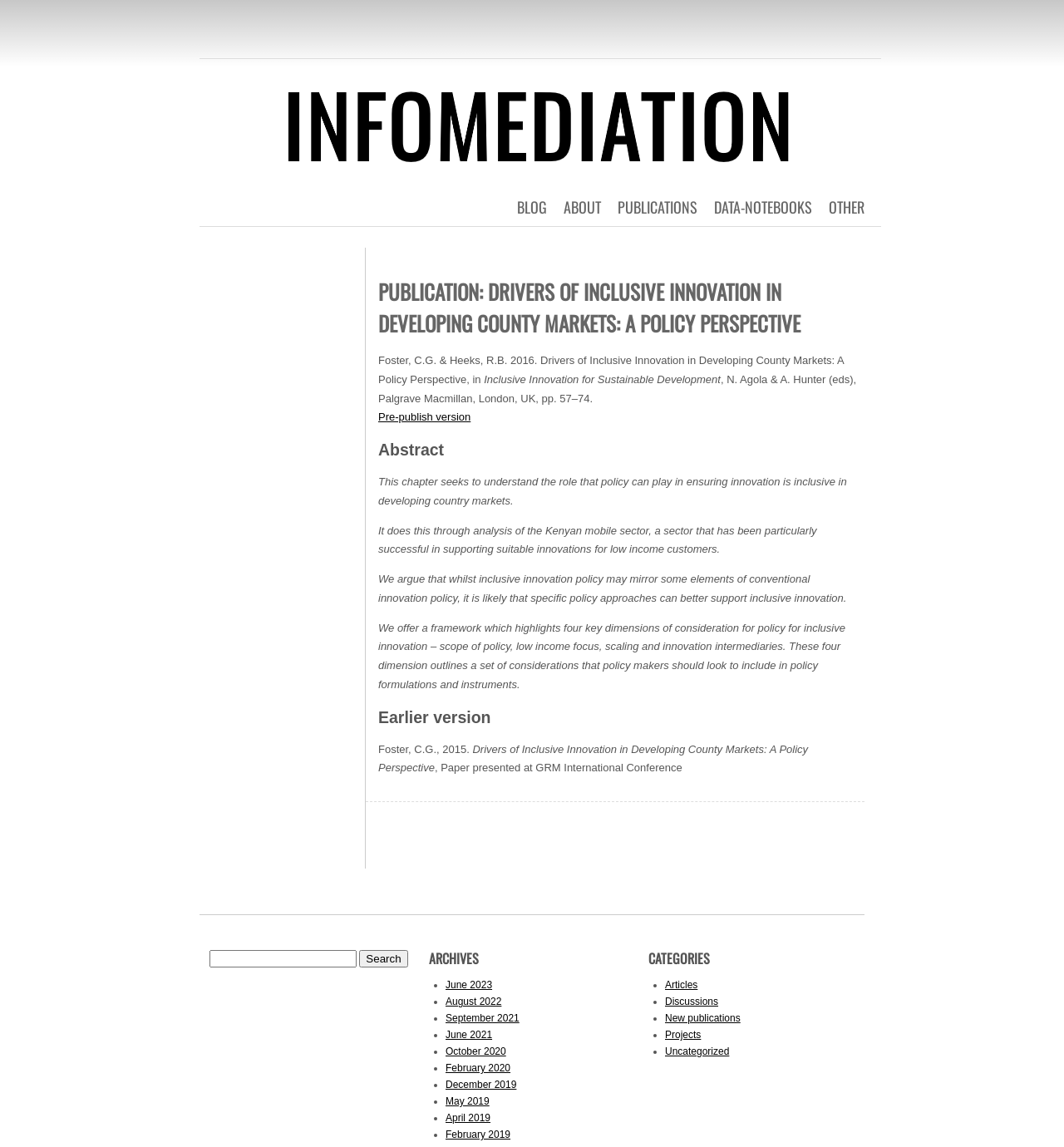Specify the bounding box coordinates of the element's region that should be clicked to achieve the following instruction: "View publication abstract". The bounding box coordinates consist of four float numbers between 0 and 1, in the format [left, top, right, bottom].

[0.355, 0.384, 0.809, 0.401]